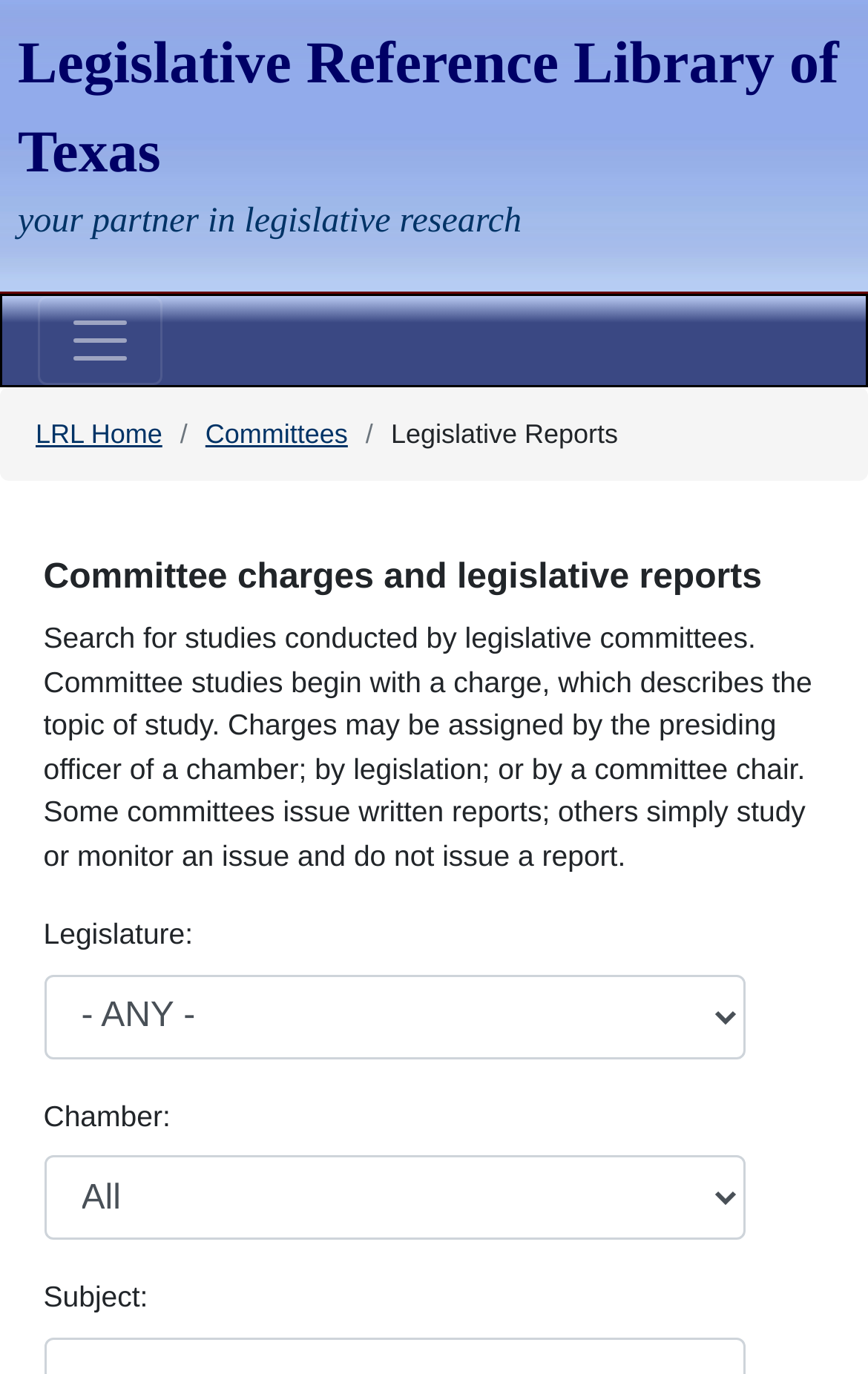Find the bounding box coordinates for the UI element that matches this description: "Committees".

[0.237, 0.305, 0.401, 0.327]